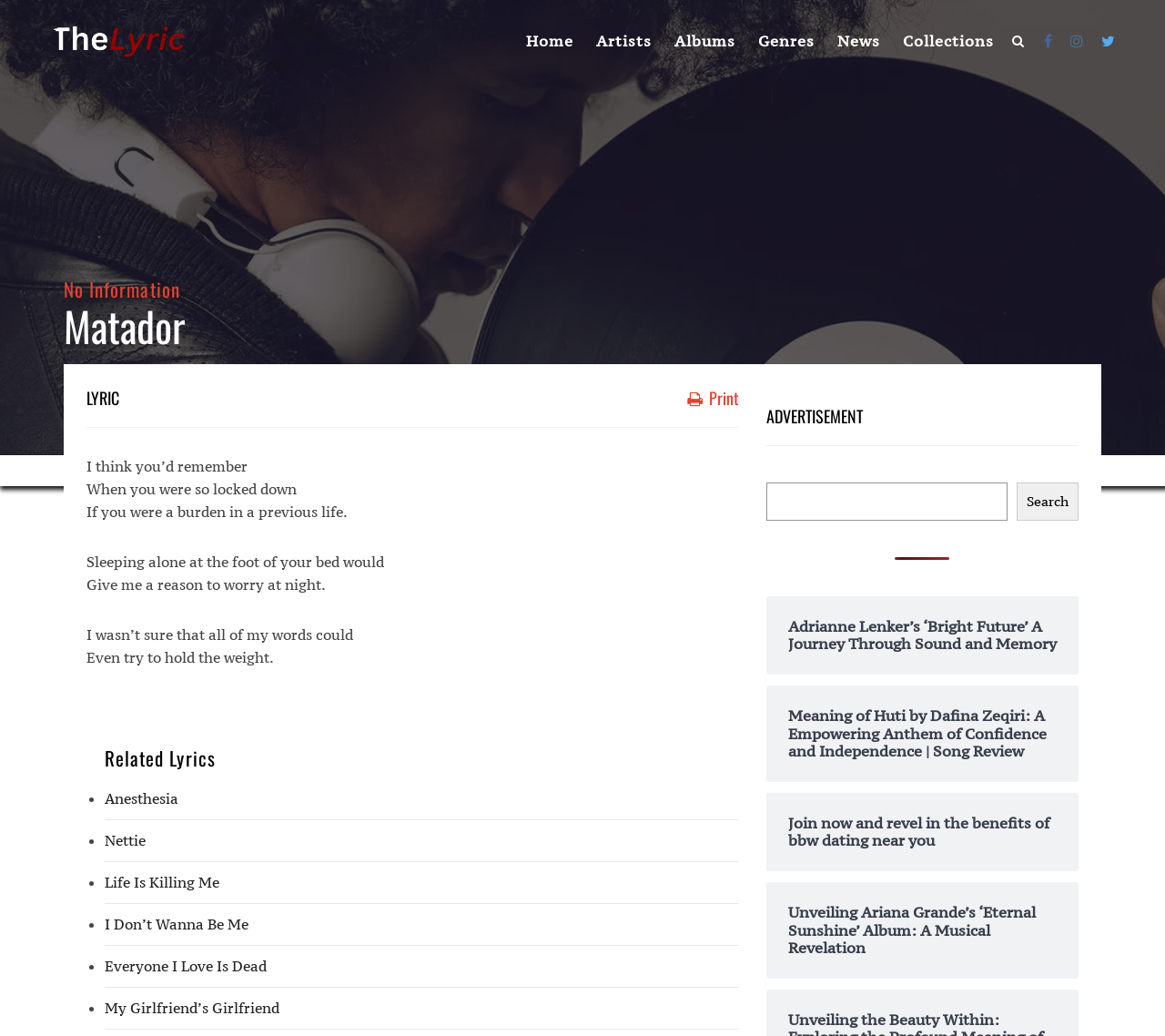Can you find the bounding box coordinates for the element to click on to achieve the instruction: "Search for lyrics"?

[0.658, 0.466, 0.926, 0.503]